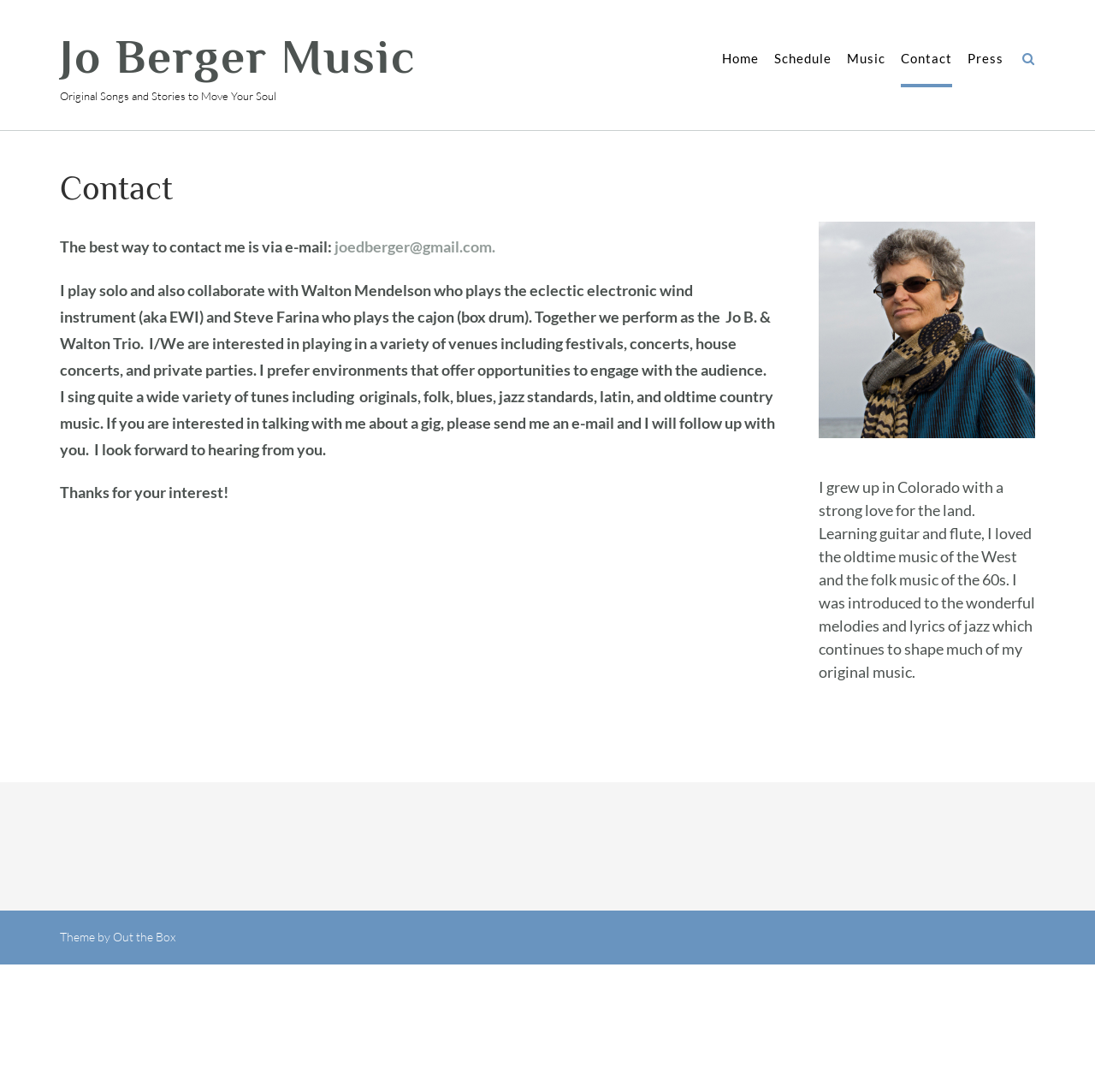Provide your answer in one word or a succinct phrase for the question: 
What instrument does Walton Mendelson play?

electronic wind instrument